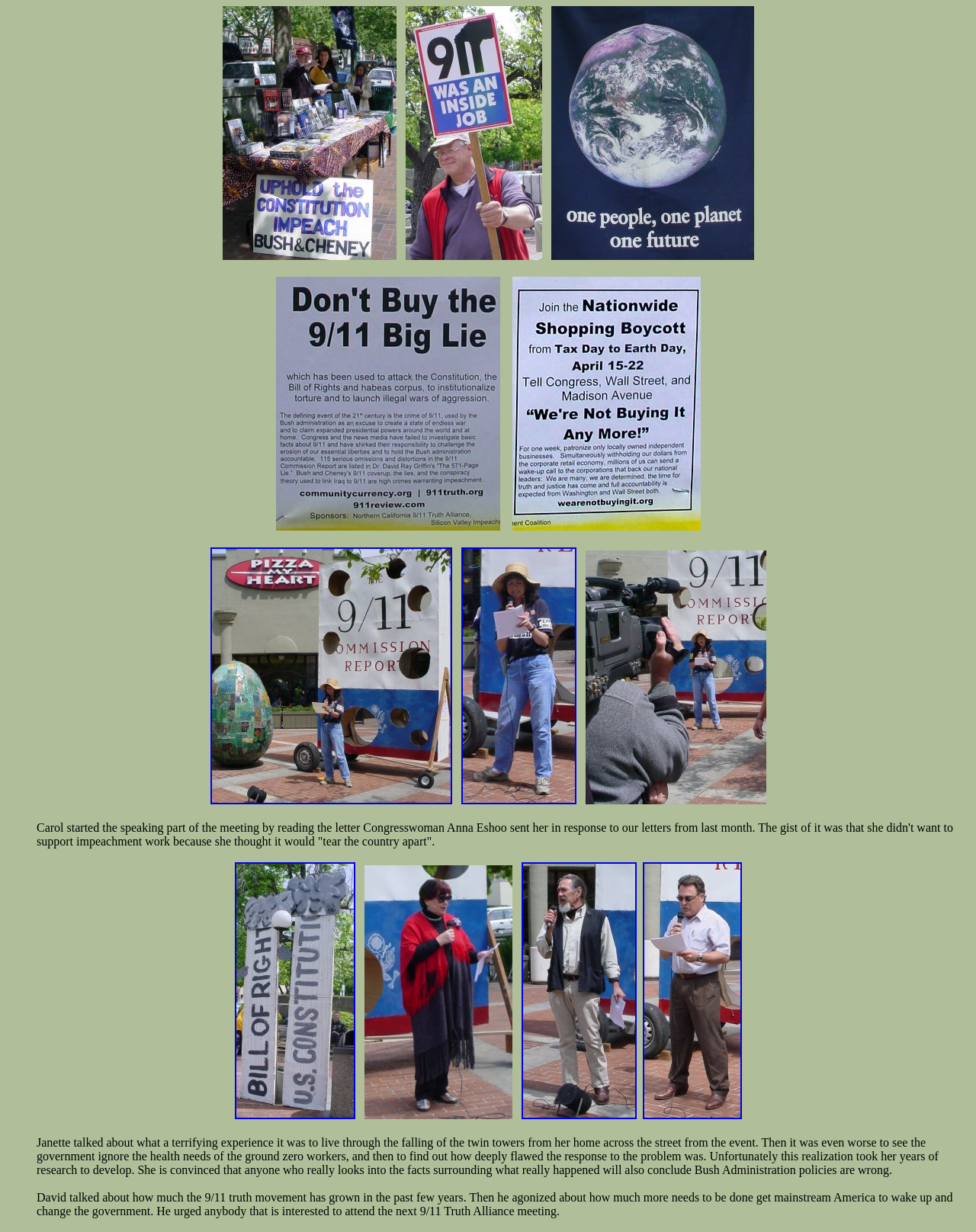What was Janette's experience during 9/11?
Using the visual information, respond with a single word or phrase.

Terrifying